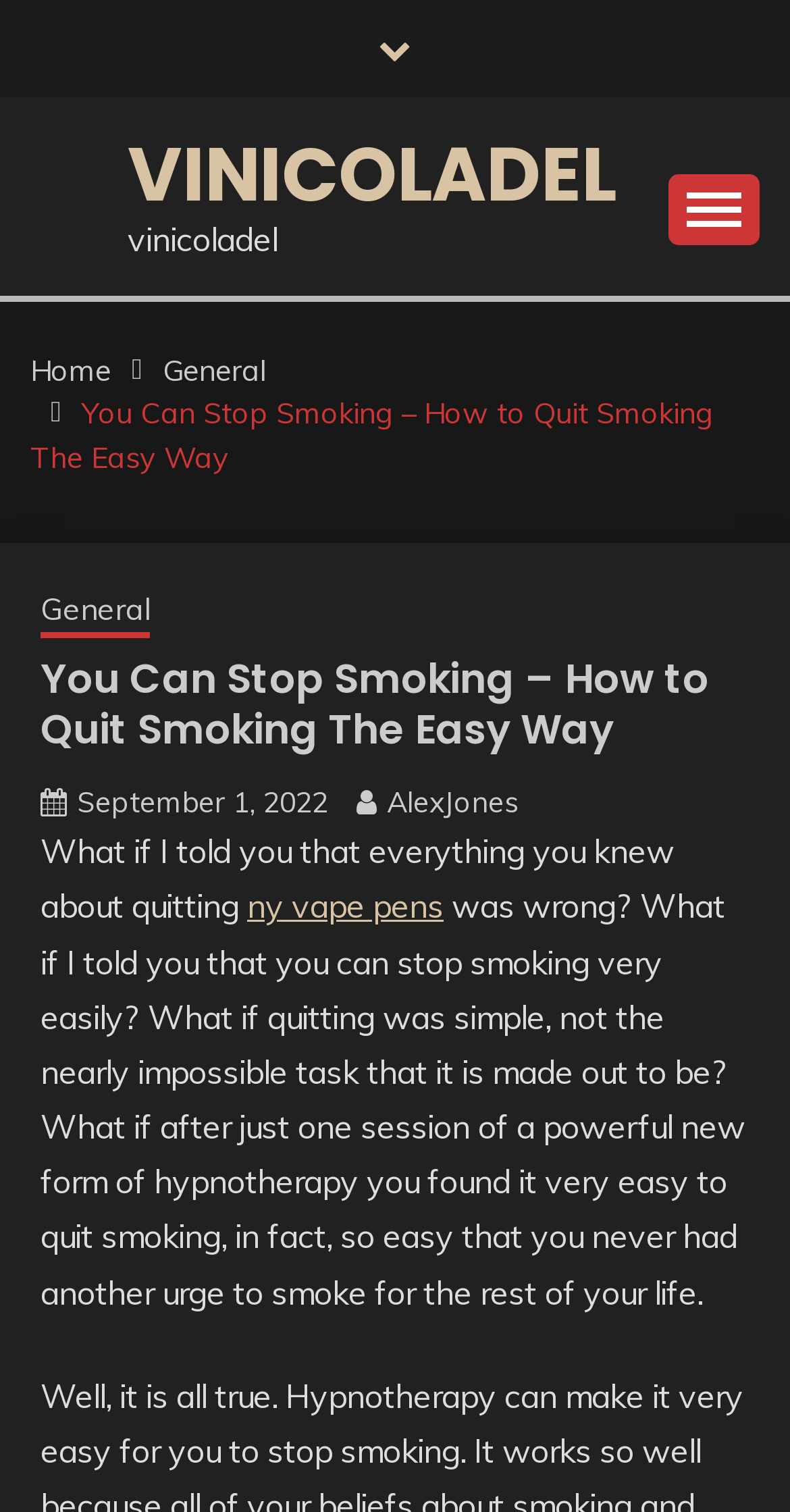Please pinpoint the bounding box coordinates for the region I should click to adhere to this instruction: "Click 'Linked In'".

None